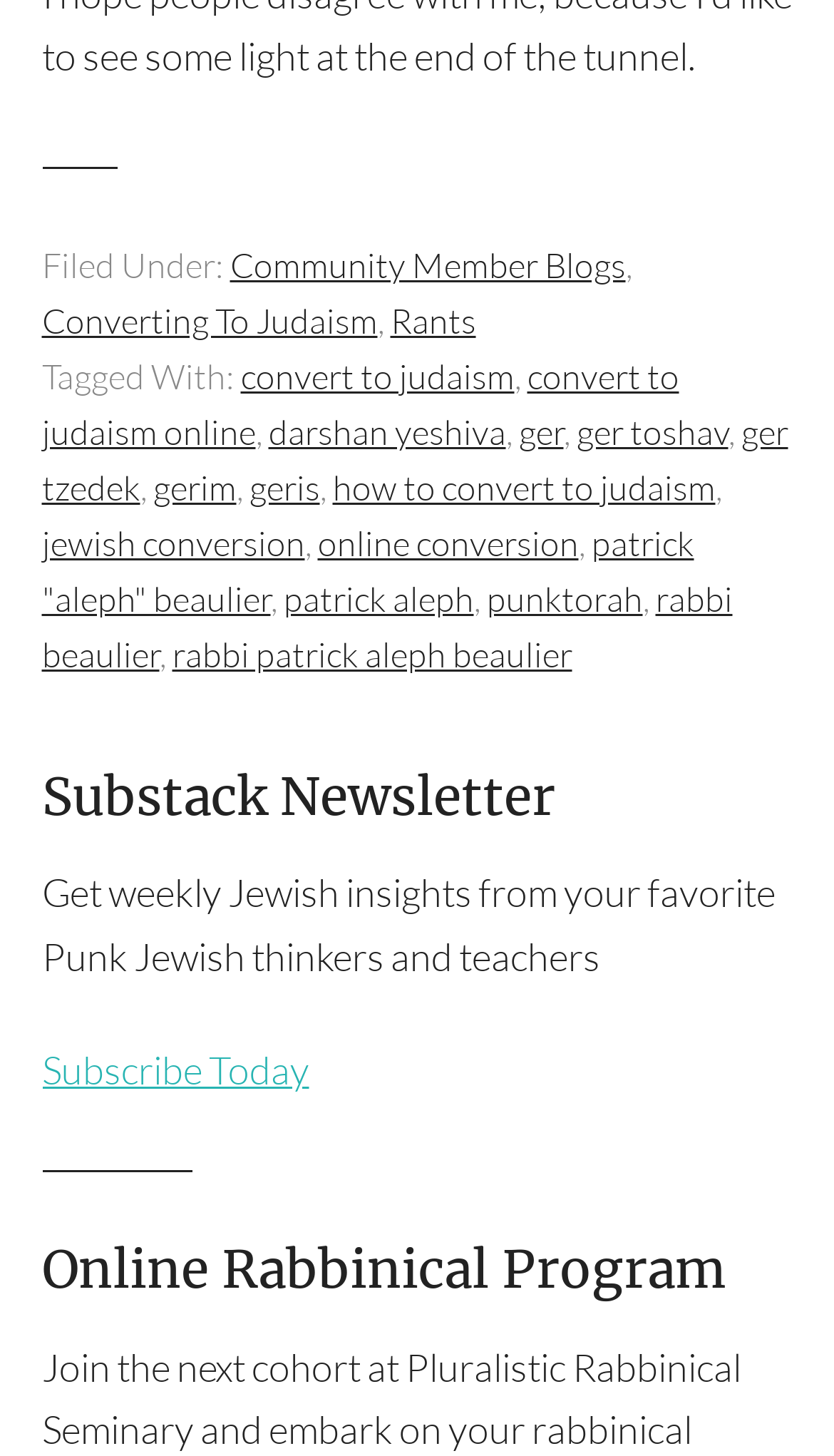Locate the bounding box of the UI element described in the following text: "convert to judaism online".

[0.05, 0.243, 0.814, 0.311]